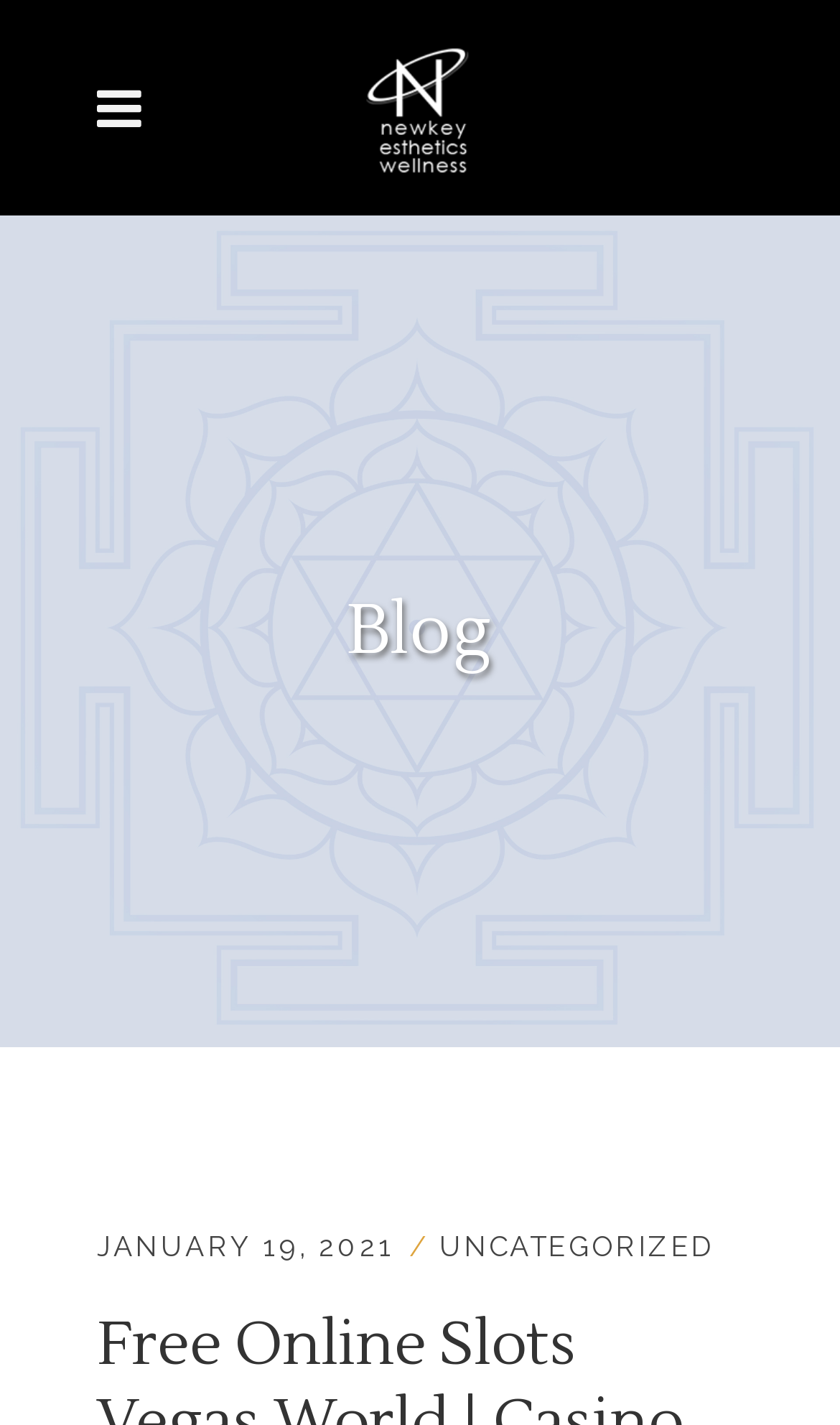Use a single word or phrase to answer the following:
Is there a blog section on the website?

Yes